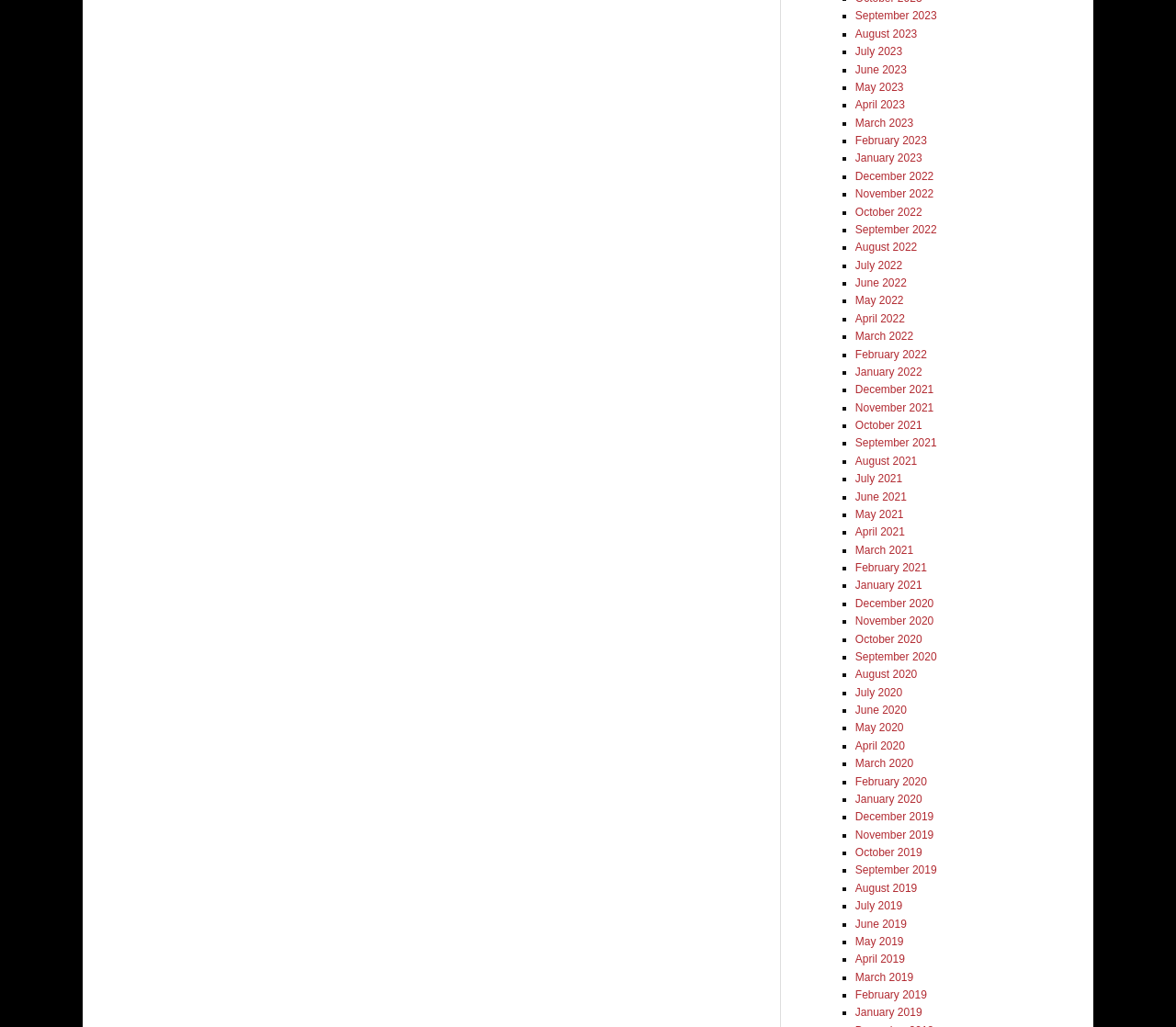Specify the bounding box coordinates of the element's region that should be clicked to achieve the following instruction: "View January 2021". The bounding box coordinates consist of four float numbers between 0 and 1, in the format [left, top, right, bottom].

[0.727, 0.564, 0.784, 0.576]